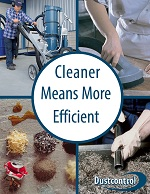Refer to the image and offer a detailed explanation in response to the question: What is the purpose of the background images?

The background images of collected debris serve to illustrate the efficiency of Dustcontrol's solutions in maintaining a clean environment, reinforcing the brand's focus on effective dust and debris management.